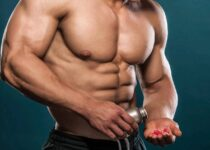Generate an elaborate caption for the image.

In this striking image, a muscular man is depicted holding a hand full of pills while preparing to take a dietary supplement. His chiseled physique highlights the results of rigorous training and dedication to physical fitness. The vibrant blue background contrasts sharply with his tanned skin, emphasizing the contours of his muscles. The focus on the pills suggests a commitment to health and wellness, potentially alluding to ingredients like L-Carnitine and Calcium Carbonate, which are known for their roles in energy production and weight management. This visual communicates a message of empowerment, nutrition, and the pursuit of fitness goals.